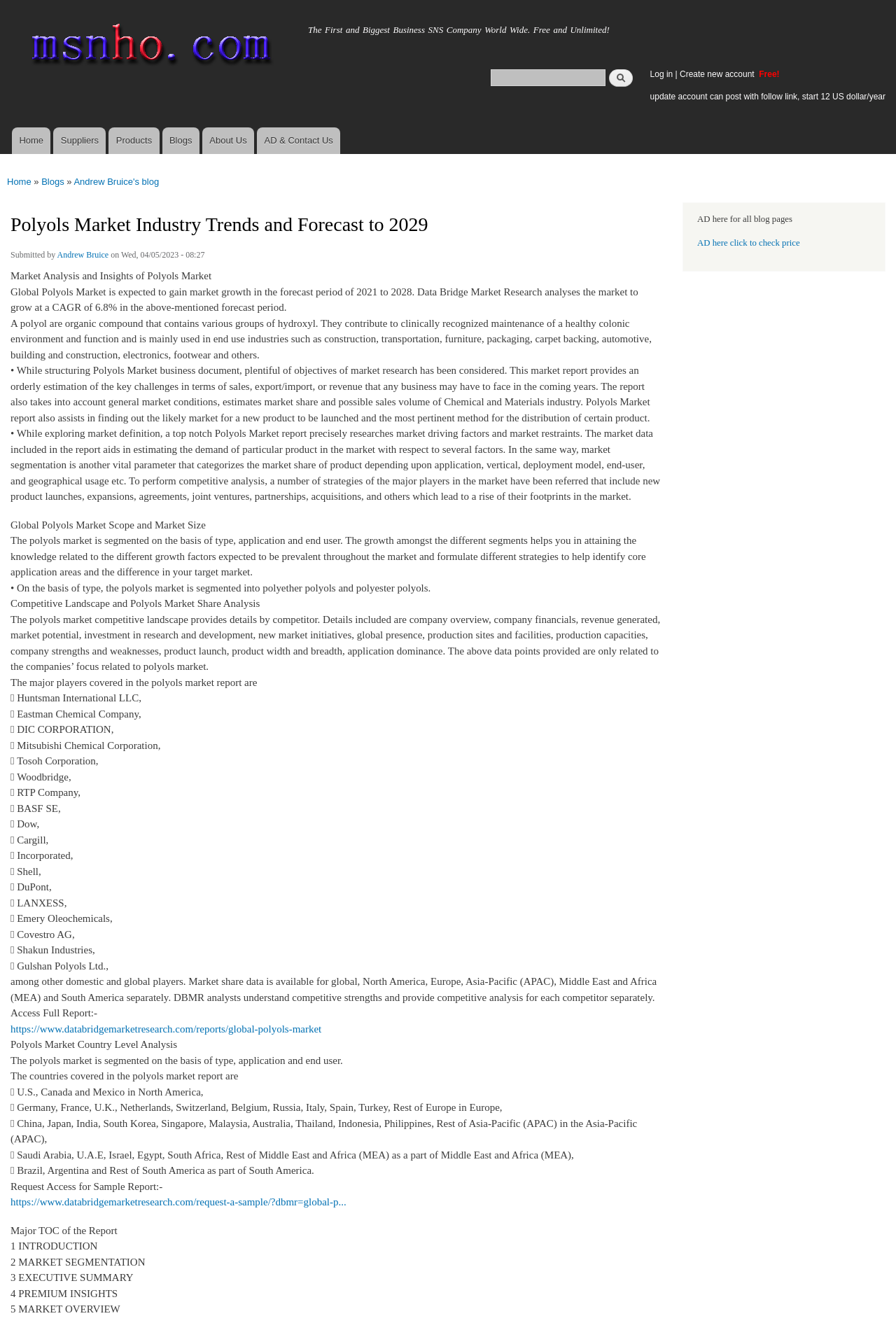Produce an elaborate caption capturing the essence of the webpage.

The webpage is about the Polyols Market Industry Trends and Forecast to 2029. At the top, there is a navigation menu with links to "Home", "Suppliers", "Products", "Blogs", "About Us", and "AD & Contact Us". Below the navigation menu, there is a search form with a search box and a search button. 

On the left side, there is a menu with links to "Home", "Blogs", and "Andrew Bruice's blog". Below this menu, there is a section with the title "Polyols Market Industry Trends and Forecast to 2029" and a brief description of the market. 

The main content of the webpage is divided into several sections. The first section provides an overview of the Polyols Market, including its definition, market growth, and market segmentation. The second section discusses the competitive landscape of the market, including the major players and their market share. The third section provides a country-level analysis of the market, covering regions such as North America, Europe, Asia-Pacific, Middle East and Africa, and South America. 

Throughout the webpage, there are links to access the full report, request a sample report, and view the table of contents. There are also several paragraphs of text providing detailed information about the Polyols Market, including its market size, growth rate, and trends.